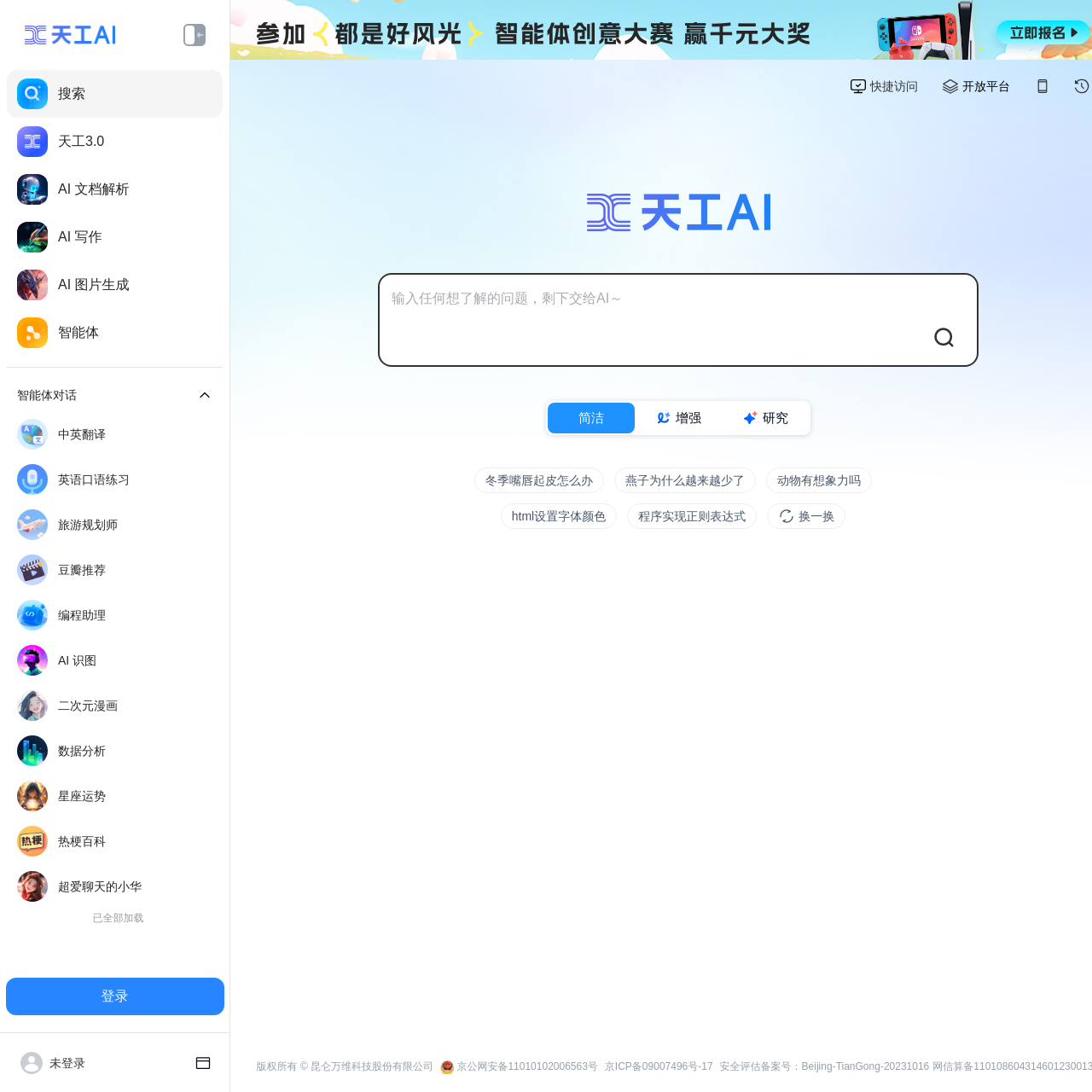Show me the bounding box coordinates of the clickable region to achieve the task as per the instruction: "Search for something".

[0.359, 0.264, 0.884, 0.283]